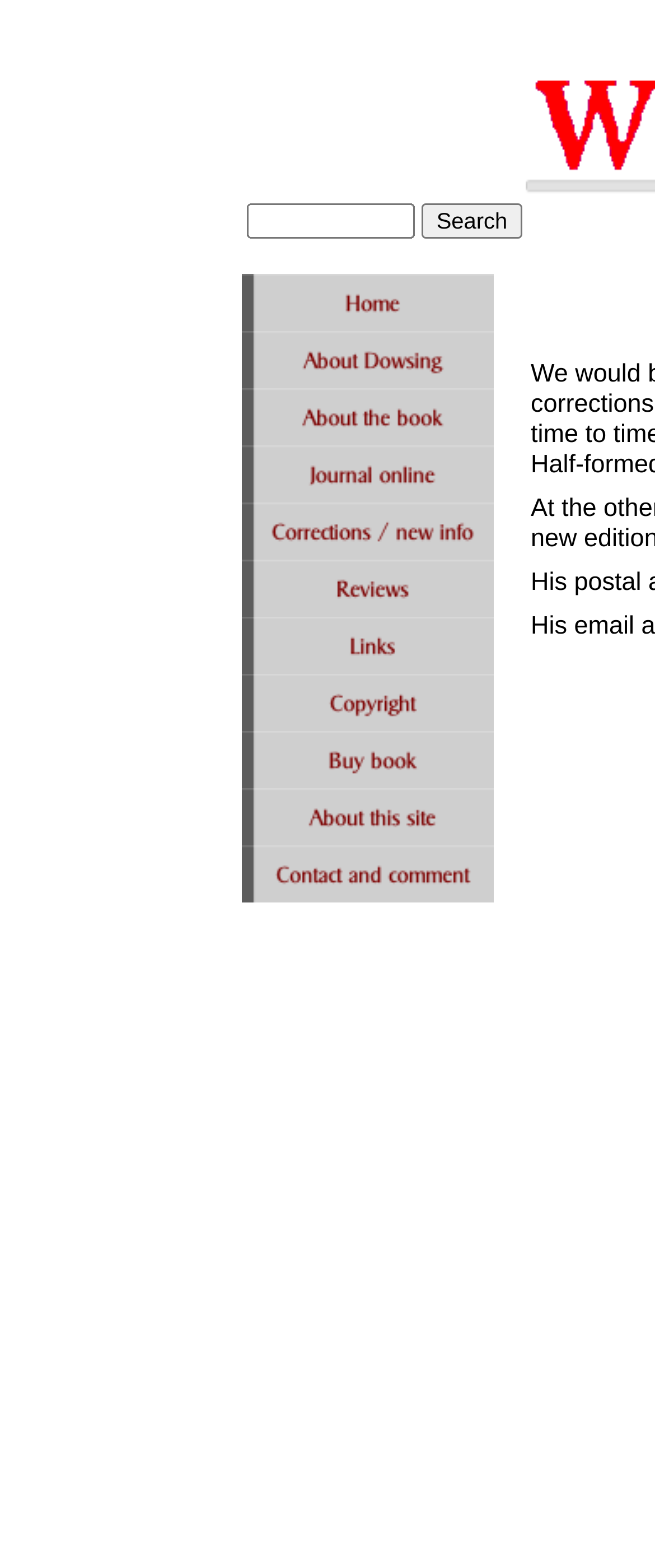Identify the coordinates of the bounding box for the element that must be clicked to accomplish the instruction: "contact and comment".

[0.369, 0.562, 0.754, 0.58]